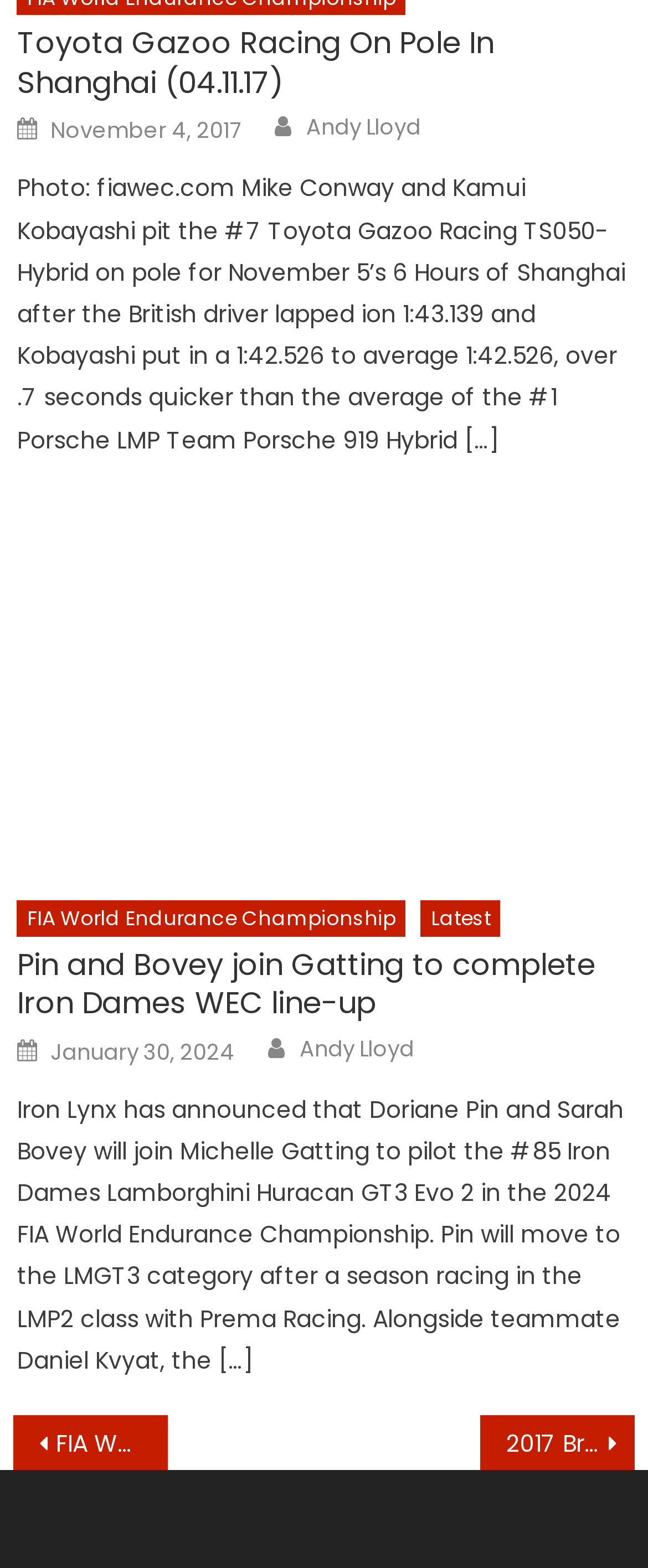Extract the bounding box coordinates for the described element: "FIA World Endurance Championship". The coordinates should be represented as four float numbers between 0 and 1: [left, top, right, bottom].

[0.026, 0.574, 0.626, 0.597]